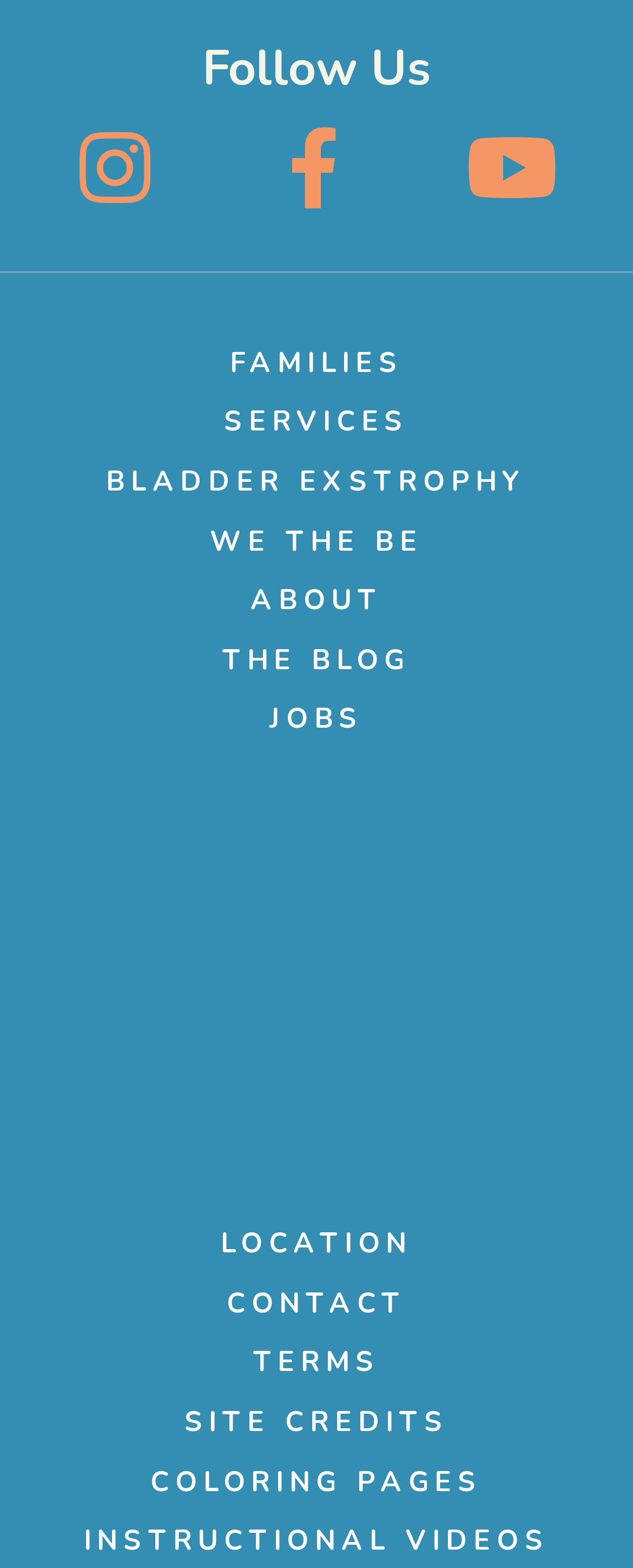Find the bounding box coordinates of the element to click in order to complete this instruction: "View families page". The bounding box coordinates must be four float numbers between 0 and 1, denoted as [left, top, right, bottom].

[0.363, 0.219, 0.637, 0.243]